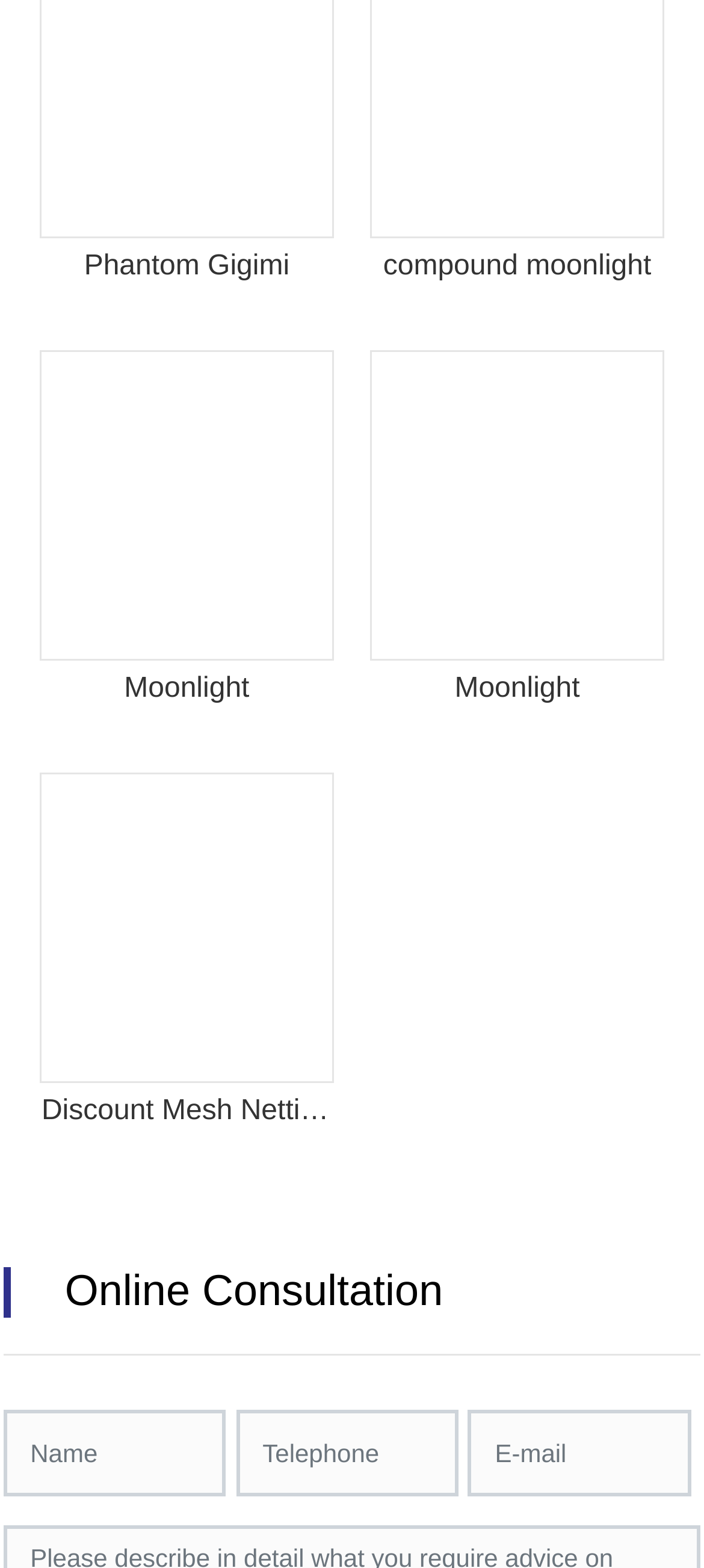Give a one-word or one-phrase response to the question: 
How many textboxes are there for input?

3